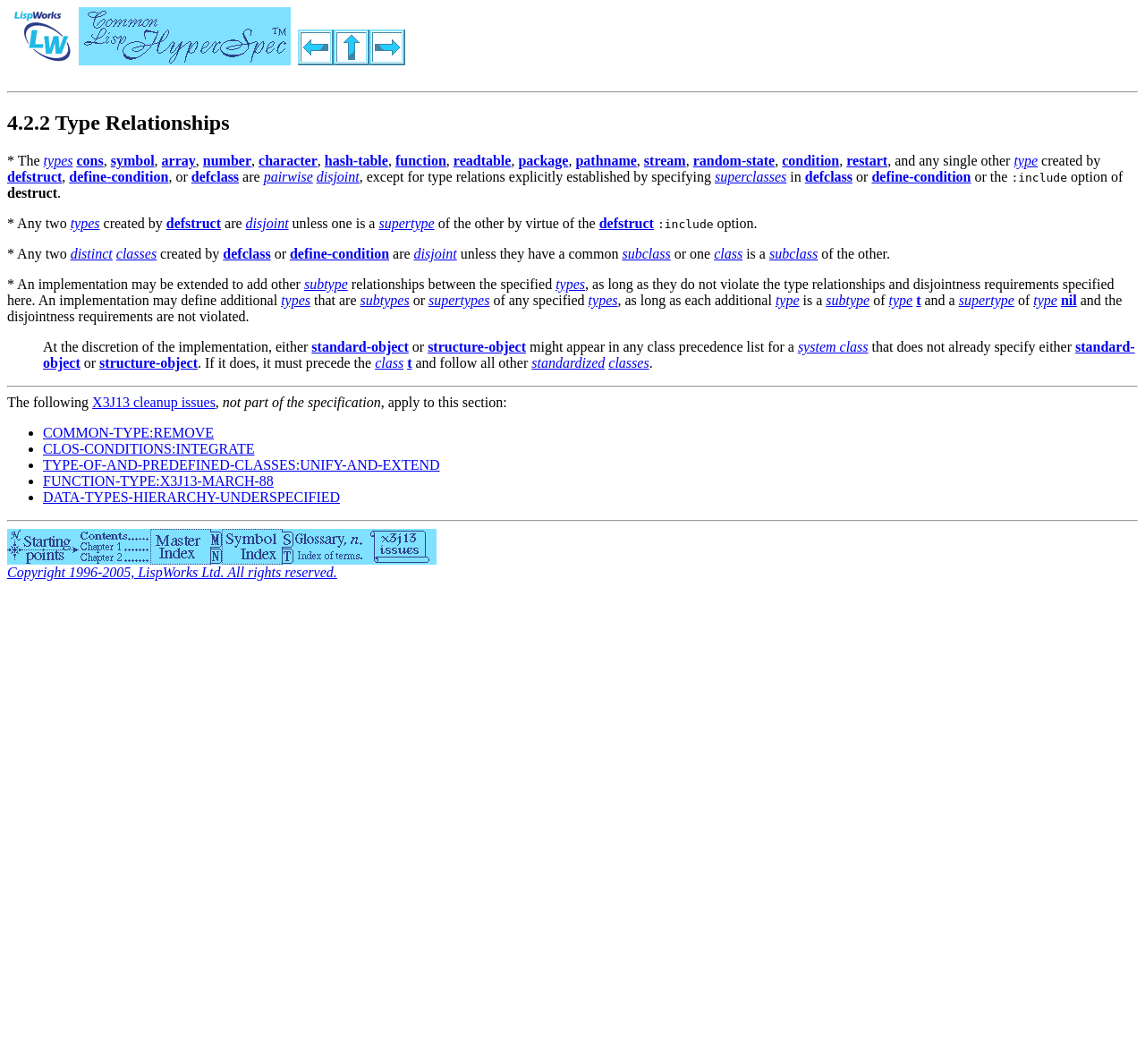Please find the bounding box coordinates of the section that needs to be clicked to achieve this instruction: "View Type Relationships".

[0.006, 0.105, 0.994, 0.127]